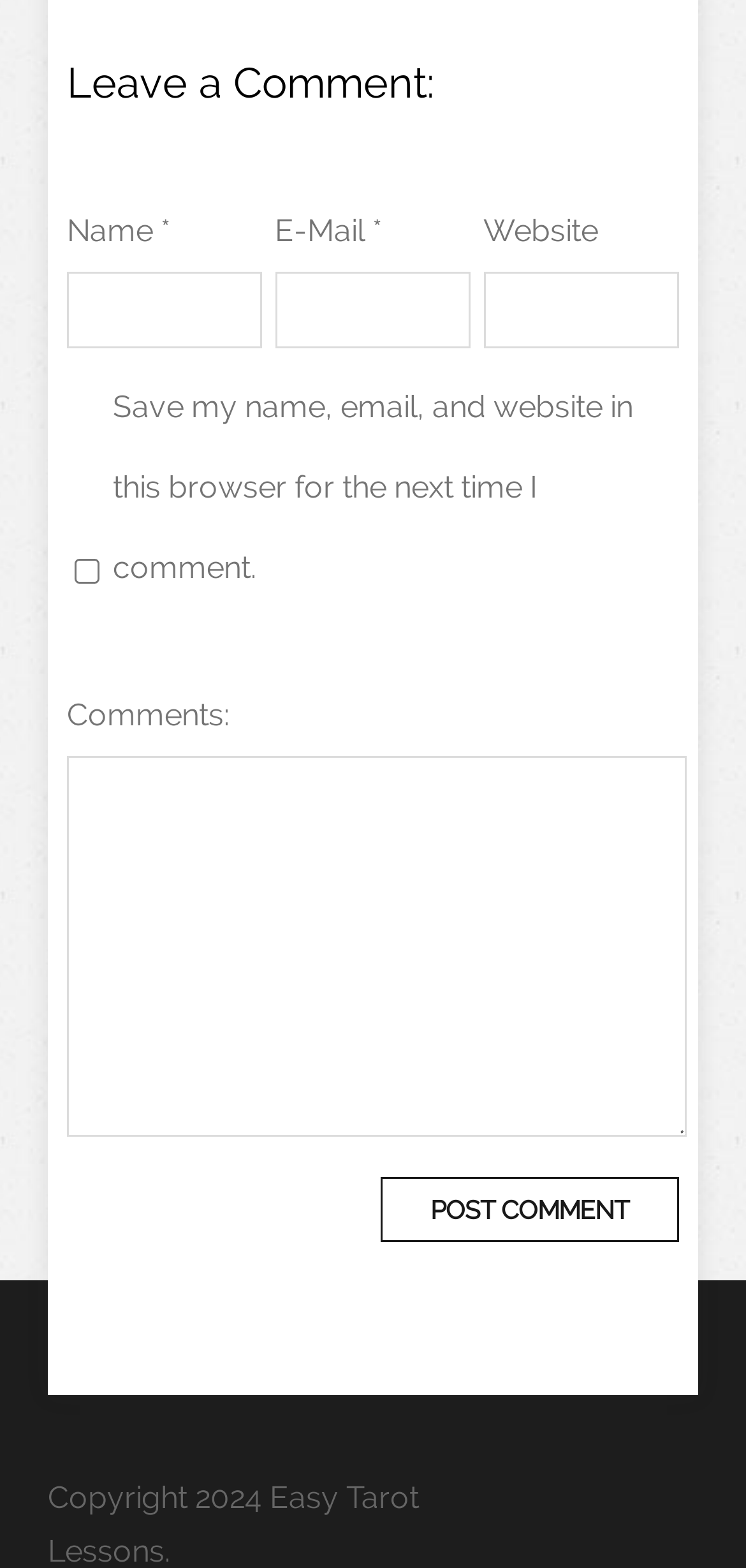Please find the bounding box for the following UI element description. Provide the coordinates in (top-left x, top-left y, bottom-right x, bottom-right y) format, with values between 0 and 1: value="Post Comment"

[0.513, 0.752, 0.908, 0.791]